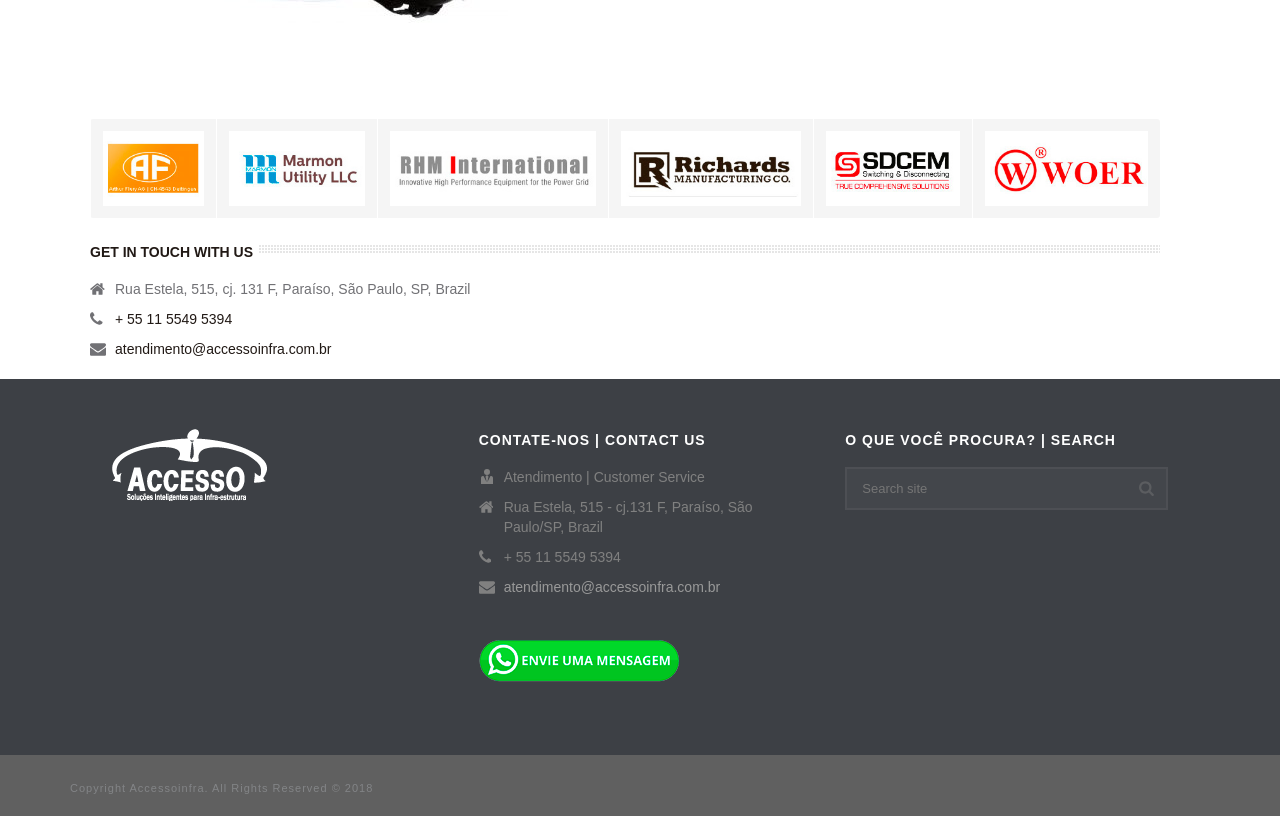Please provide a comprehensive answer to the question based on the screenshot: What is the address of the company?

I found the address in the static text element located below the 'GET IN TOUCH WITH US' heading.